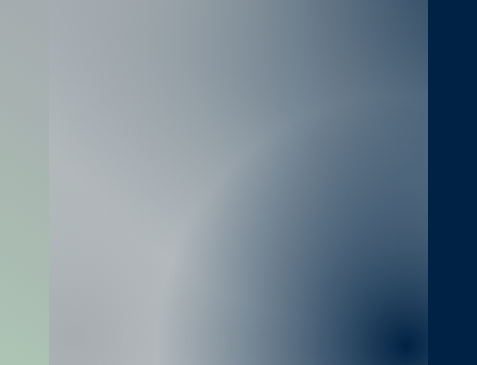Elaborate on all the elements present in the image.

The image titled "White Florida" features a smooth gradient blending shades of light gray and deep green, presenting a contemporary and abstract aesthetic. This harmonious interplay of colors creates a serene atmosphere, embodying a minimalist design approach. Its subtle transitions evoke a sense of calm and tranquility, making it an ideal backdrop for presentations or discussions related to strategic planning and execution. The artistic quality of the image aligns with themes of innovation and clarity, resonating well for an audience interested in transformative strategies within the Florida market context.